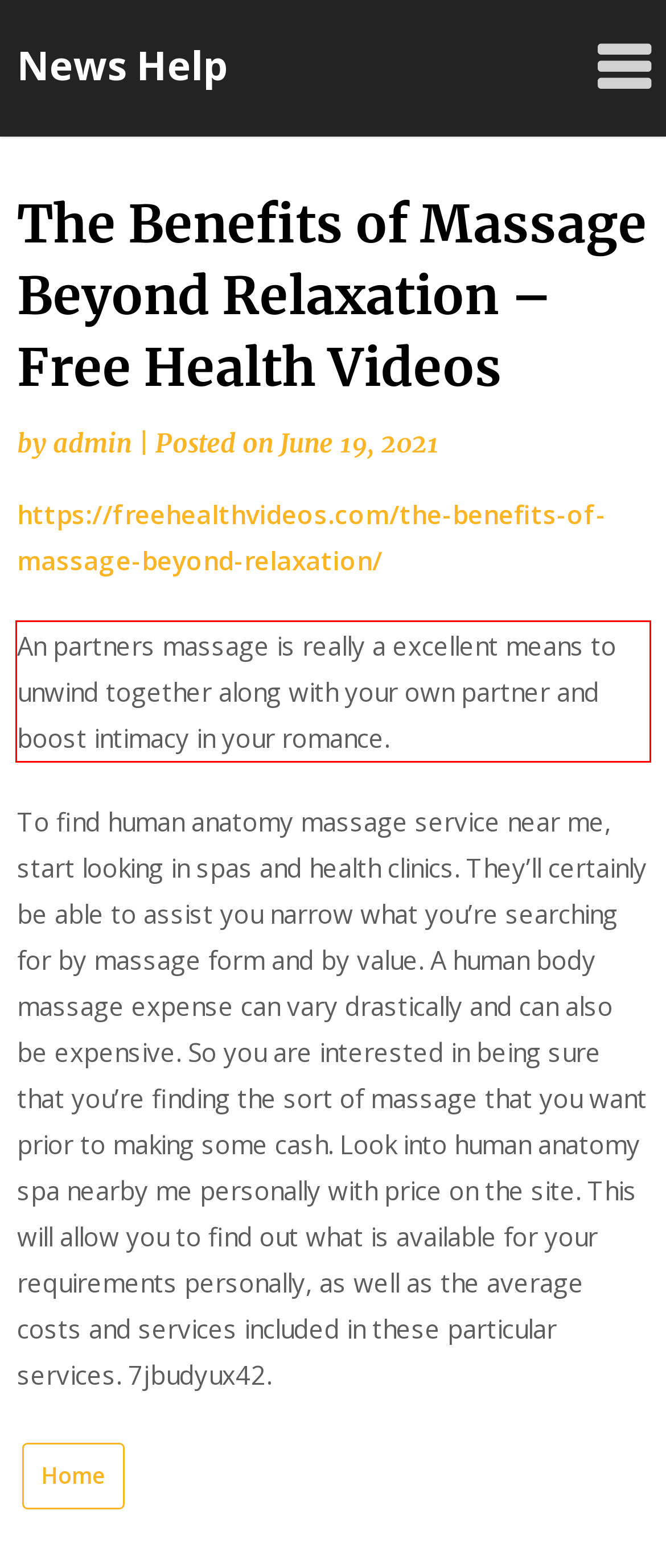You have a screenshot of a webpage with a red bounding box. Identify and extract the text content located inside the red bounding box.

An partners massage is really a excellent means to unwind together along with your own partner and boost intimacy in your romance.